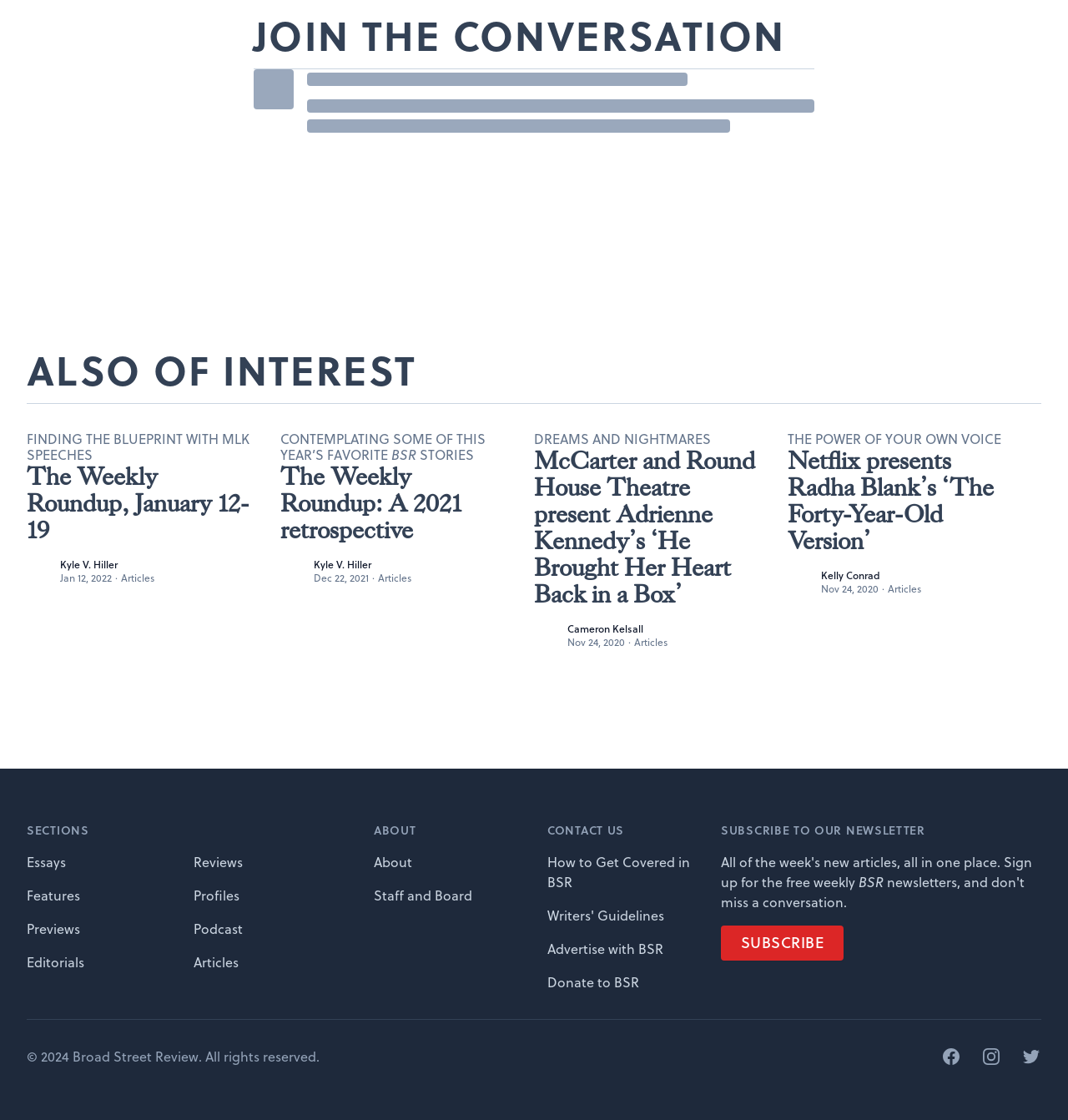Provide a short, one-word or phrase answer to the question below:
How many sections are in the footer?

5